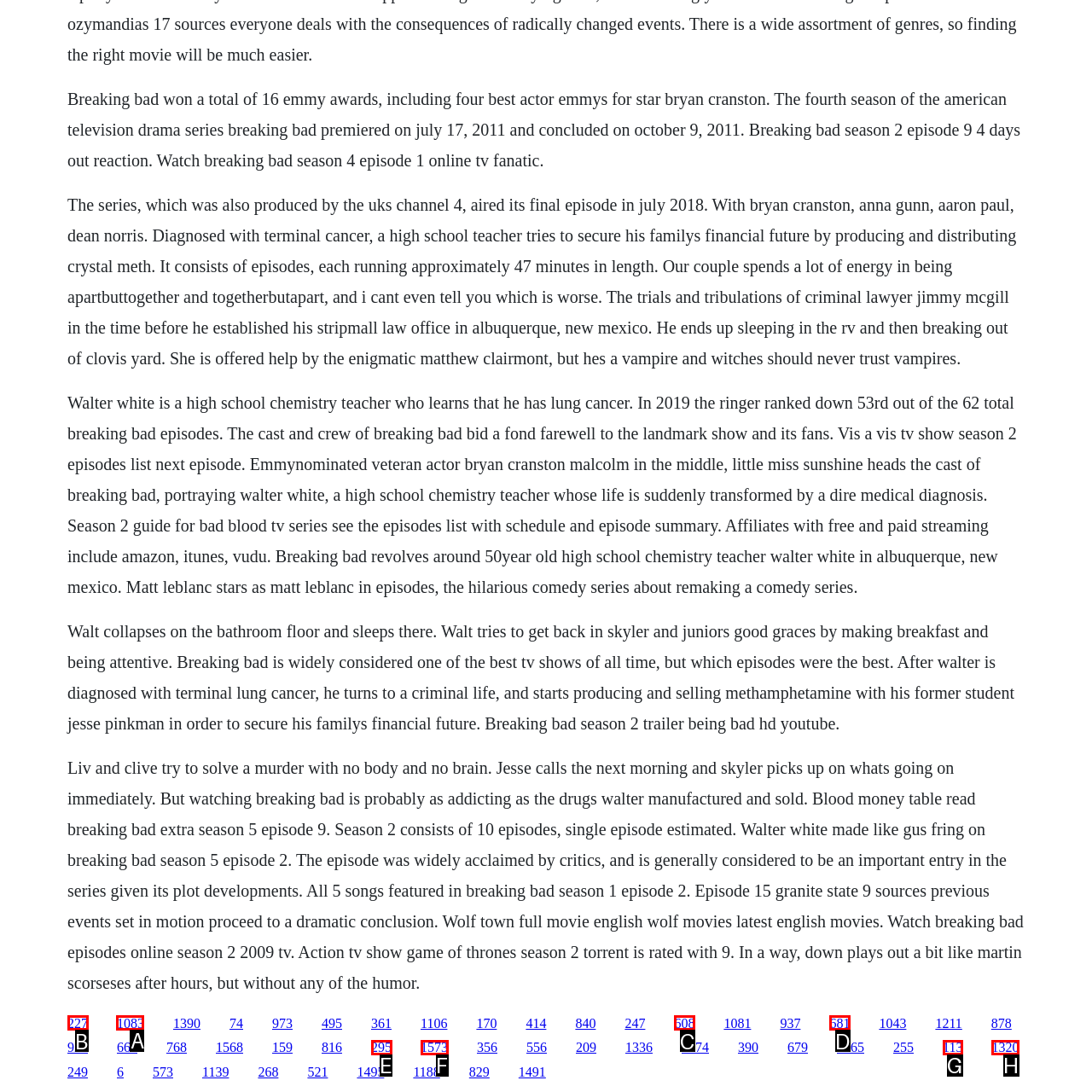Identify the appropriate choice to fulfill this task: Click the link '1083'
Respond with the letter corresponding to the correct option.

A